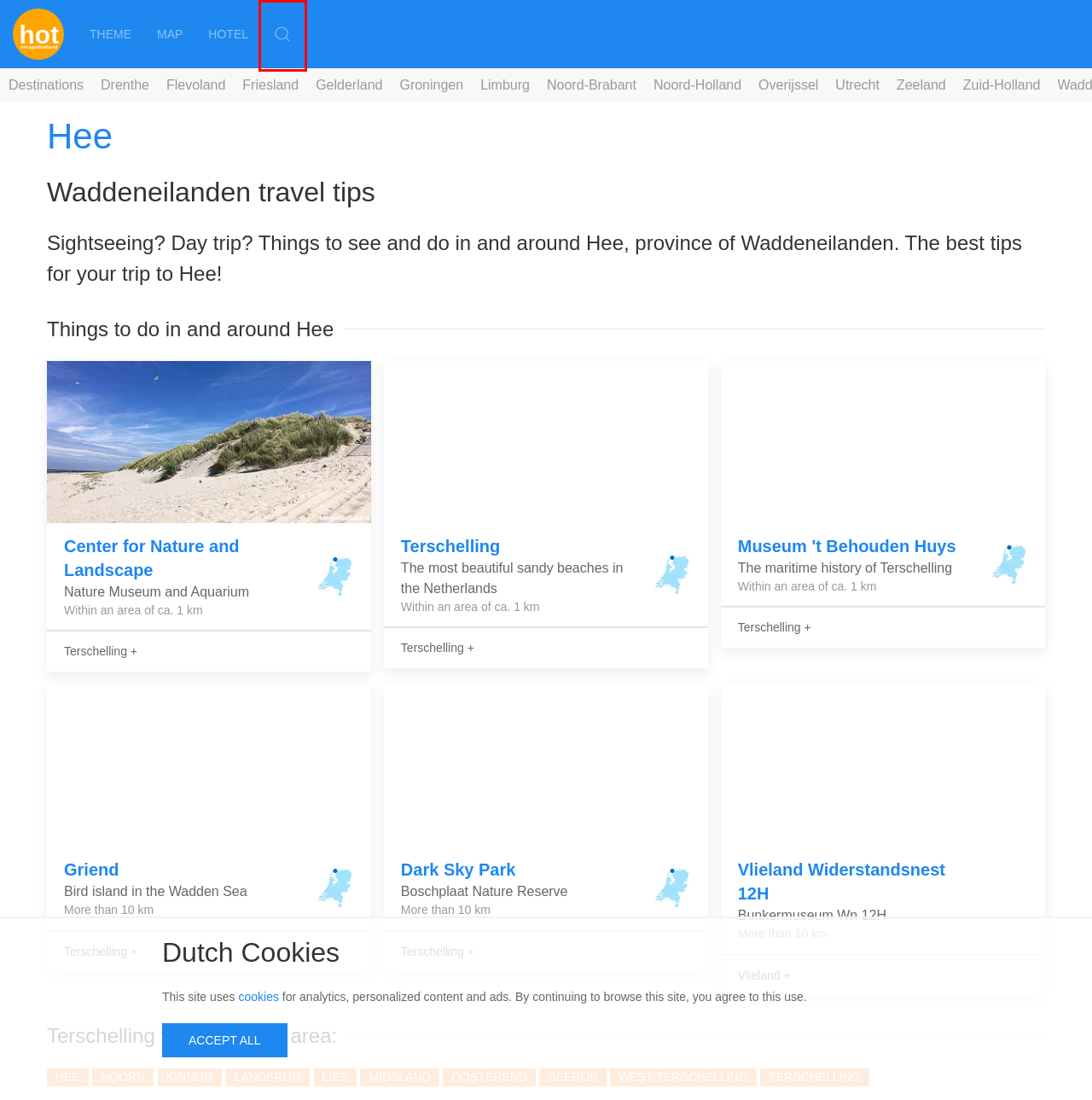Observe the screenshot of a webpage with a red bounding box around an element. Identify the webpage description that best fits the new page after the element inside the bounding box is clicked. The candidates are:
A. Landerum things to see and do
B. Friesland vacations, the Netherlands
C. Search HotspotHolland
D. Limburg vacations, the Netherlands
E. Kinnum things to see and do
F. Hoorn things to see and do
G. Groningen vacations, the Netherlands
H. Zeeland vacations, the Netherlands

C